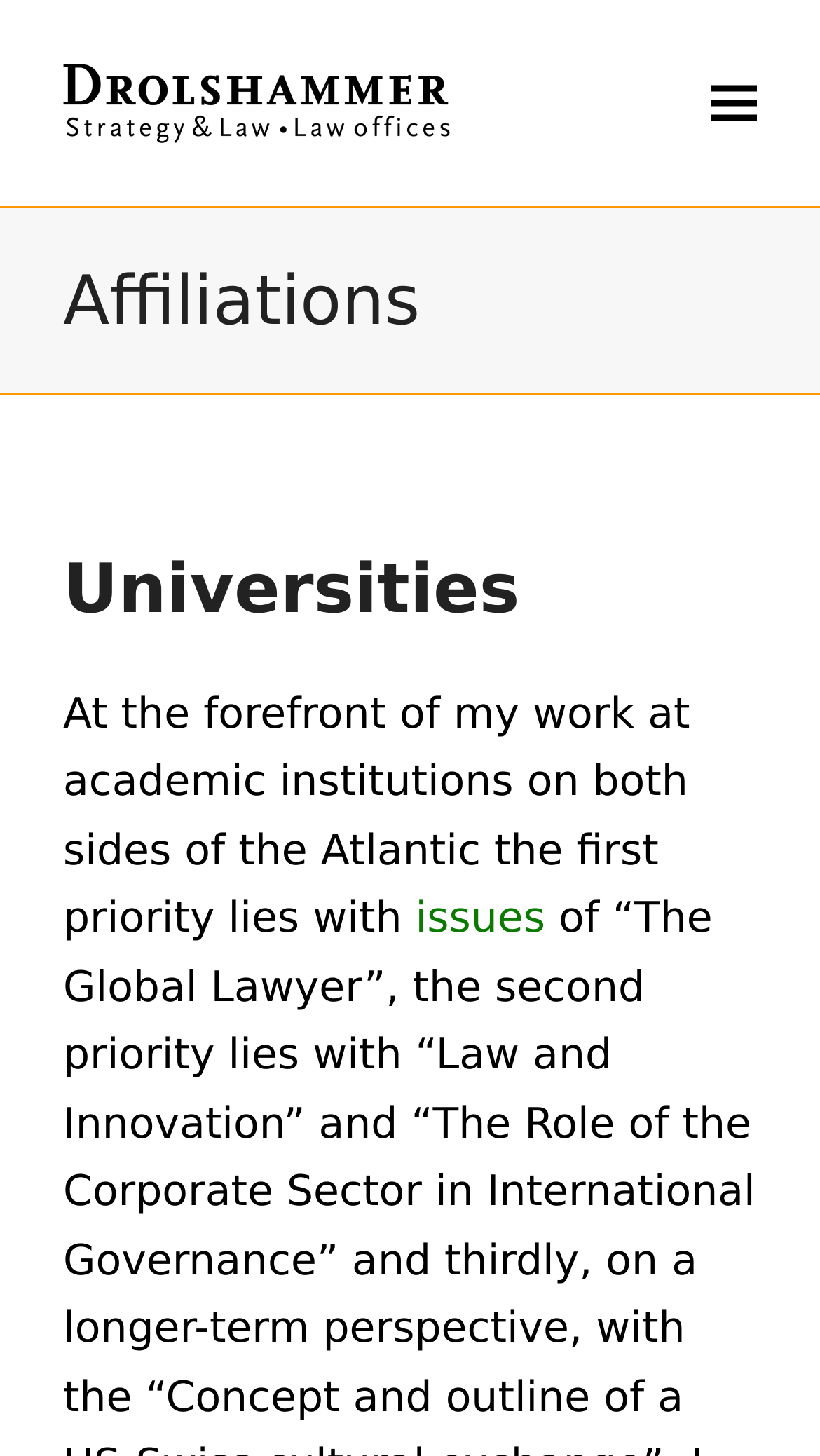What is the issue mentioned in the text?
Using the details shown in the screenshot, provide a comprehensive answer to the question.

The link element with the text 'issues' is a child of the StaticText element, which suggests that the issue mentioned in the text is referred to by this link.